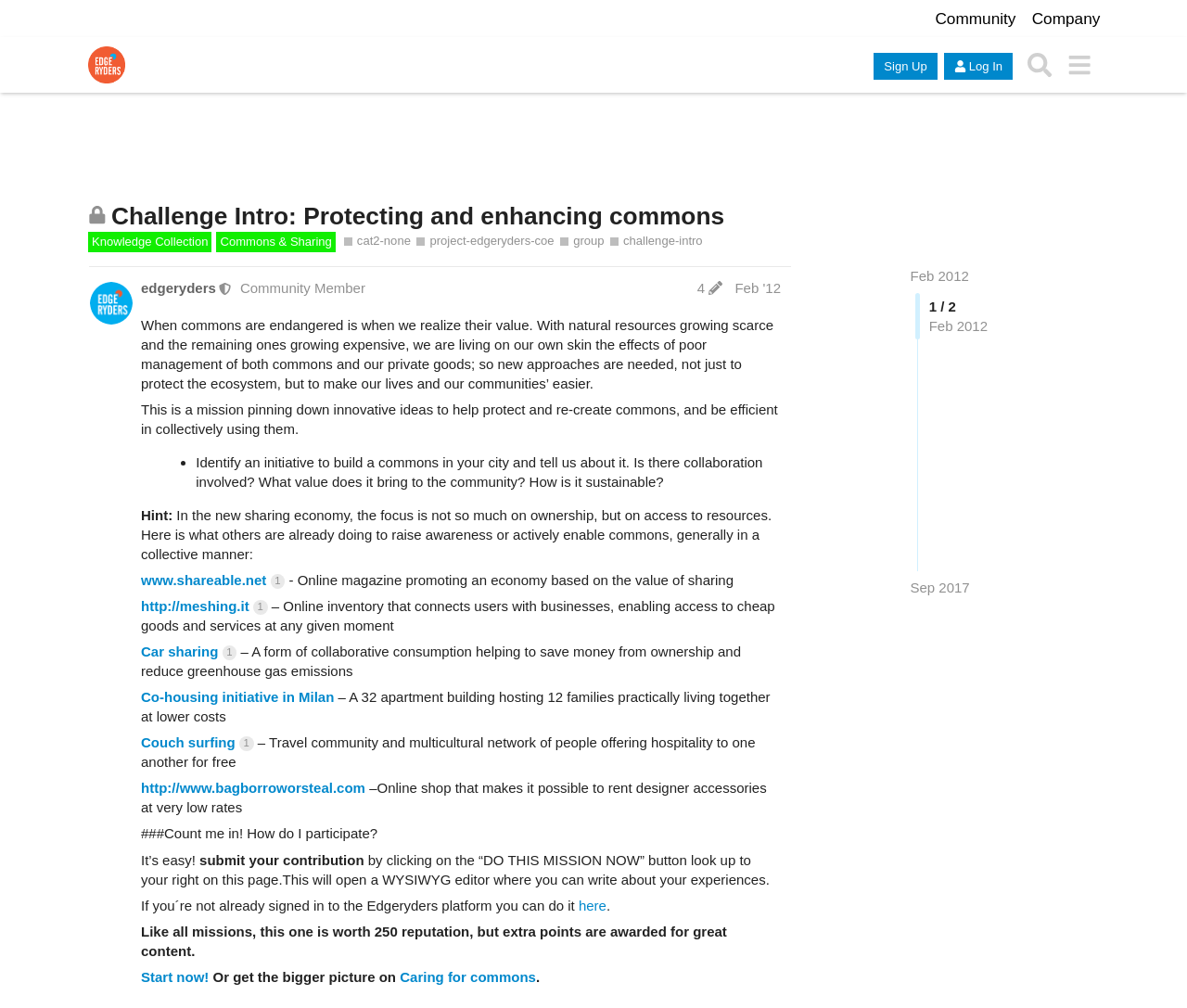Kindly determine the bounding box coordinates for the clickable area to achieve the given instruction: "Click on the 'Sign Up' button".

[0.736, 0.052, 0.79, 0.079]